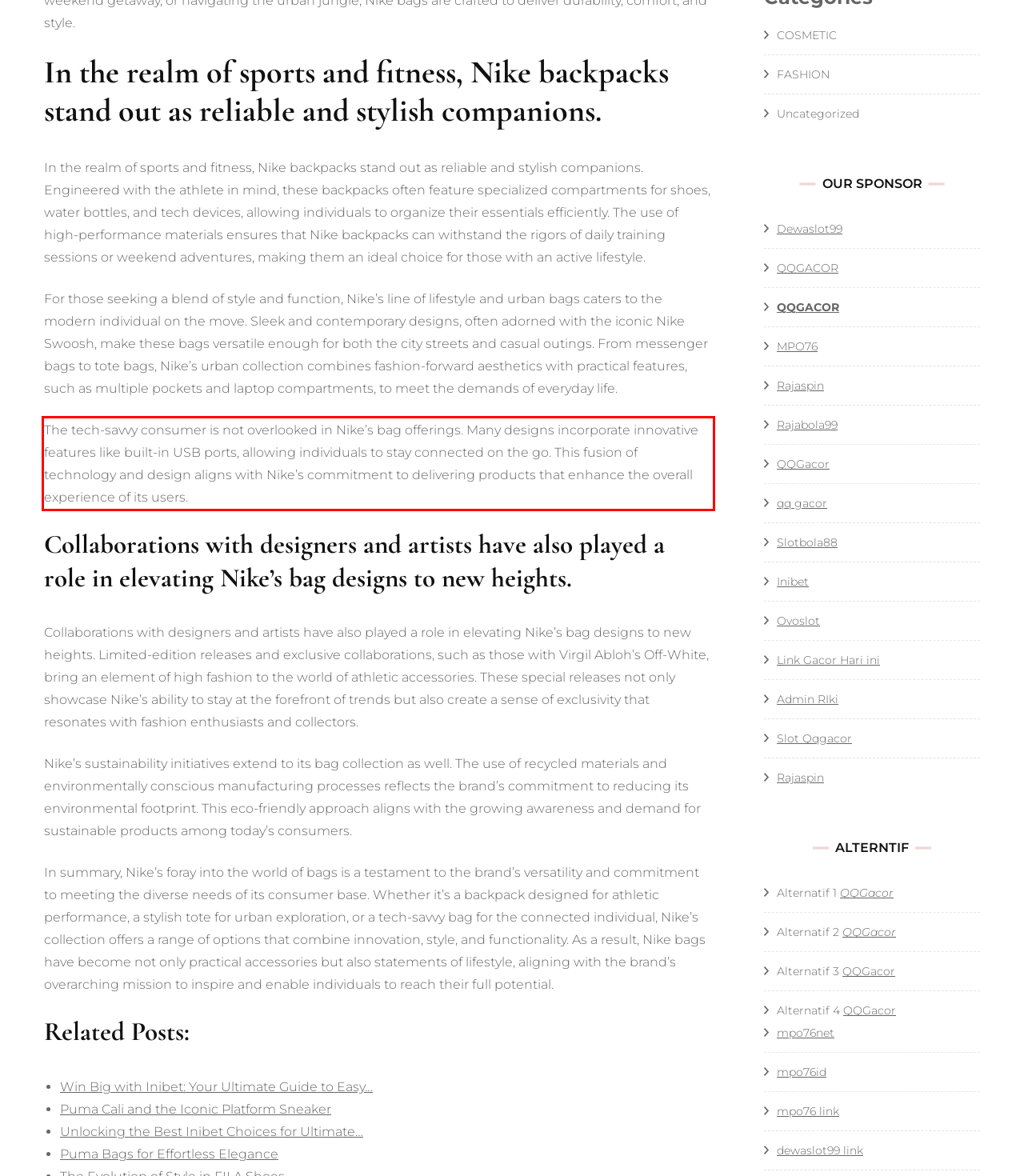Given a screenshot of a webpage with a red bounding box, extract the text content from the UI element inside the red bounding box.

The tech-savvy consumer is not overlooked in Nike’s bag offerings. Many designs incorporate innovative features like built-in USB ports, allowing individuals to stay connected on the go. This fusion of technology and design aligns with Nike’s commitment to delivering products that enhance the overall experience of its users.